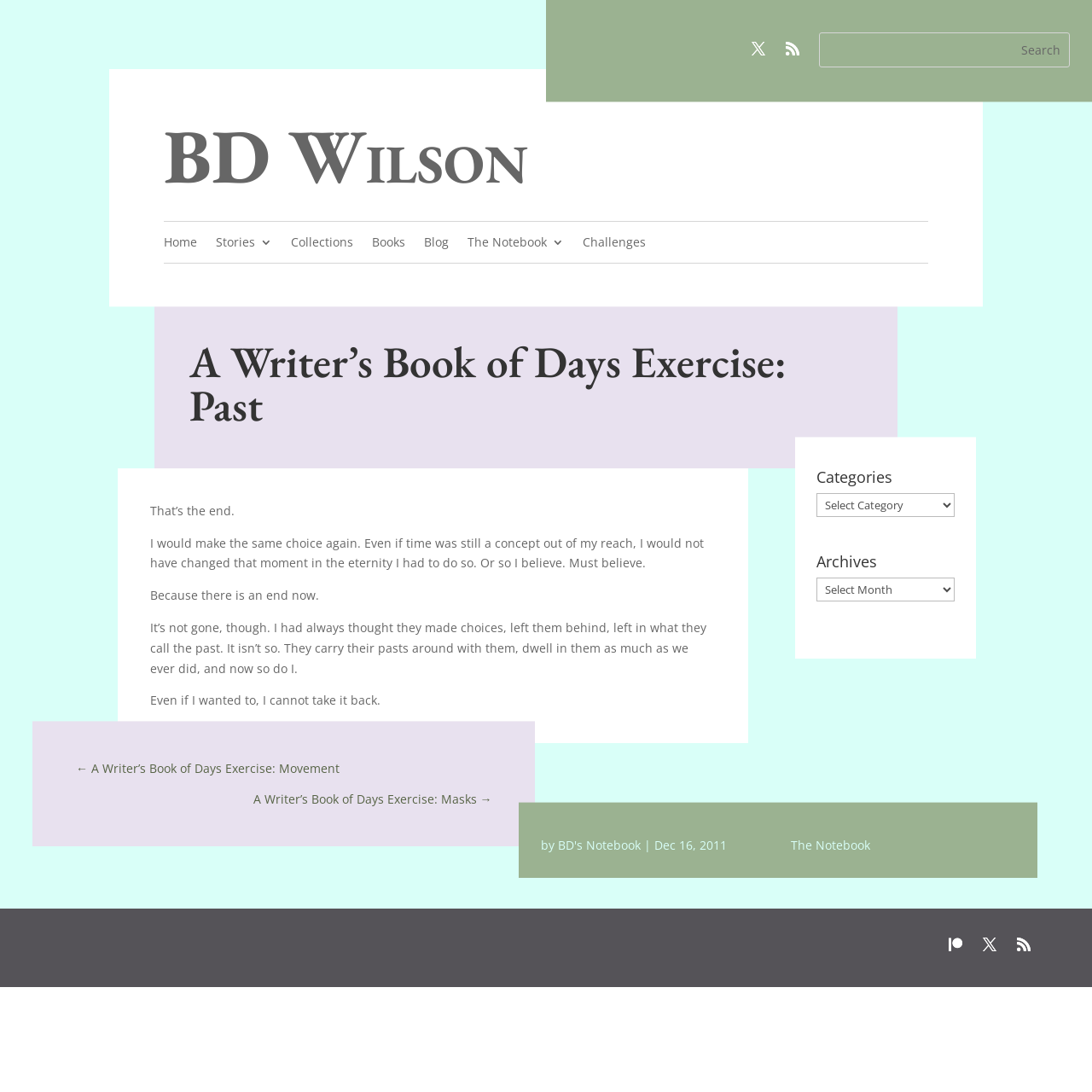Identify the bounding box coordinates of the section to be clicked to complete the task described by the following instruction: "go to home page". The coordinates should be four float numbers between 0 and 1, formatted as [left, top, right, bottom].

[0.15, 0.216, 0.18, 0.233]